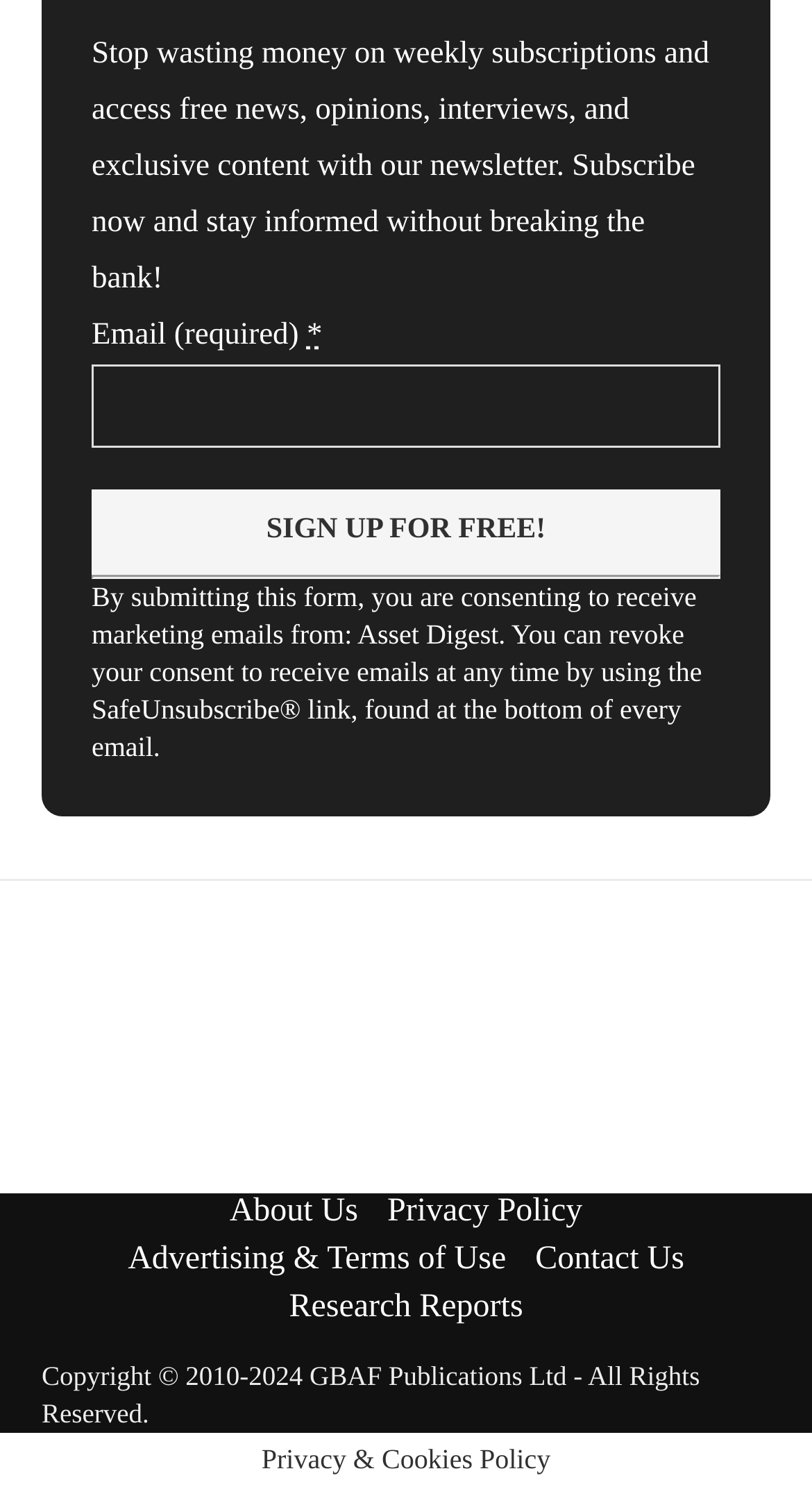Please find and report the bounding box coordinates of the element to click in order to perform the following action: "Click on About Us". The coordinates should be expressed as four float numbers between 0 and 1, in the format [left, top, right, bottom].

[0.283, 0.803, 0.441, 0.826]